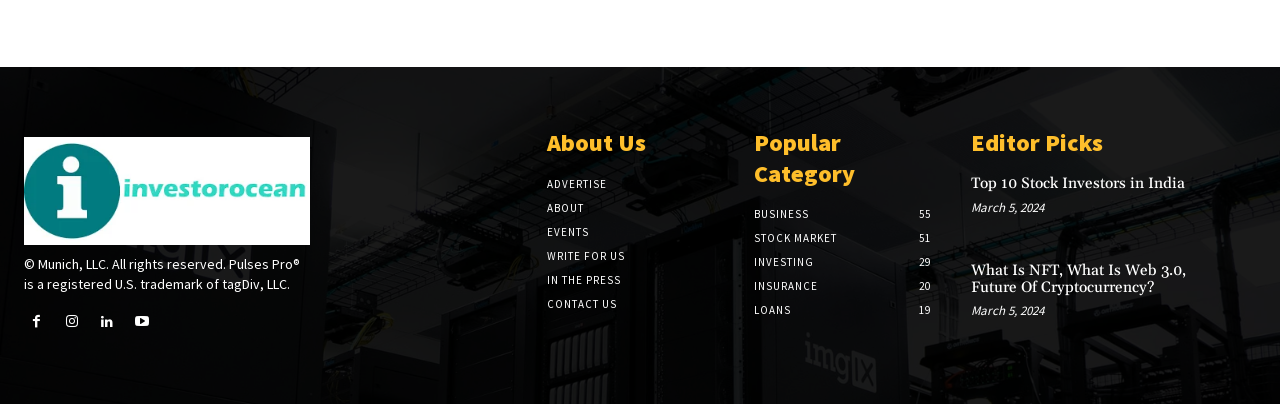Locate the bounding box coordinates of the element that needs to be clicked to carry out the instruction: "Click the 'CONTACT US' link". The coordinates should be given as four float numbers ranging from 0 to 1, i.e., [left, top, right, bottom].

[0.427, 0.723, 0.573, 0.783]